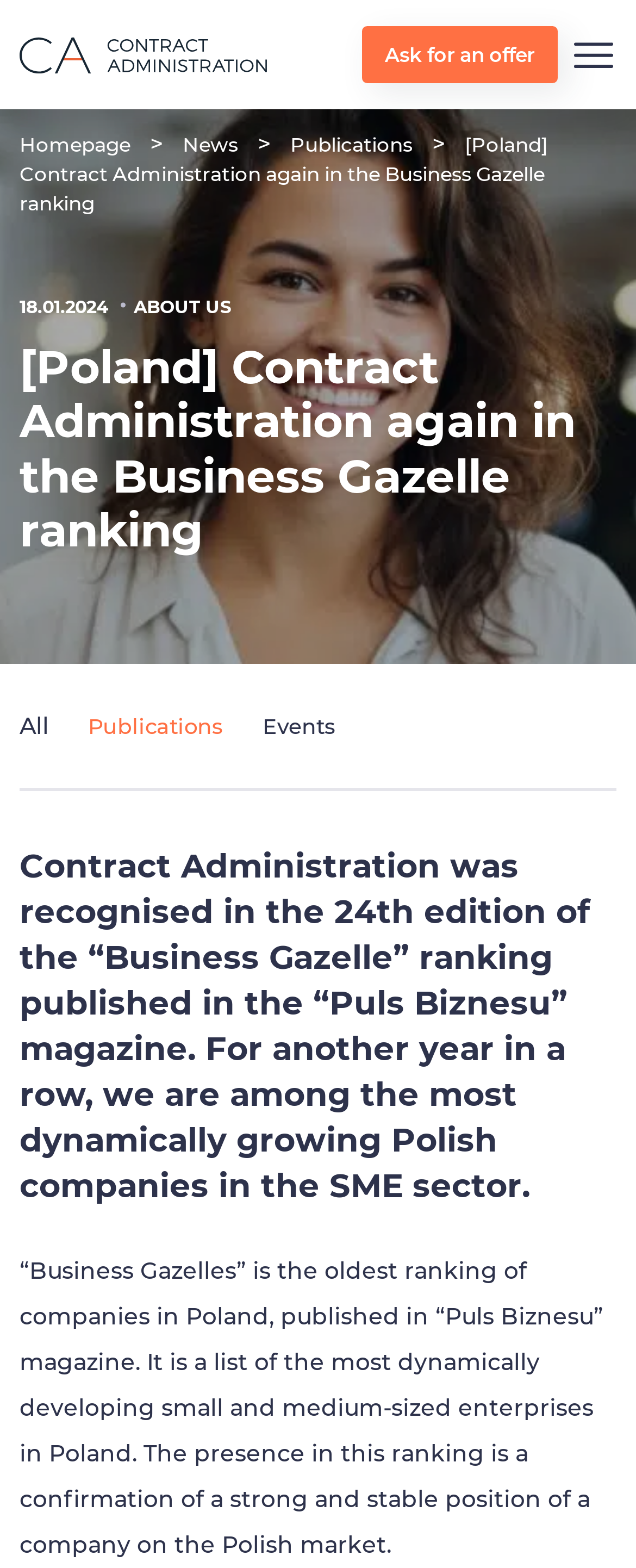Can you find and provide the title of the webpage?

[Poland] Contract Administration again in the Business Gazelle ranking